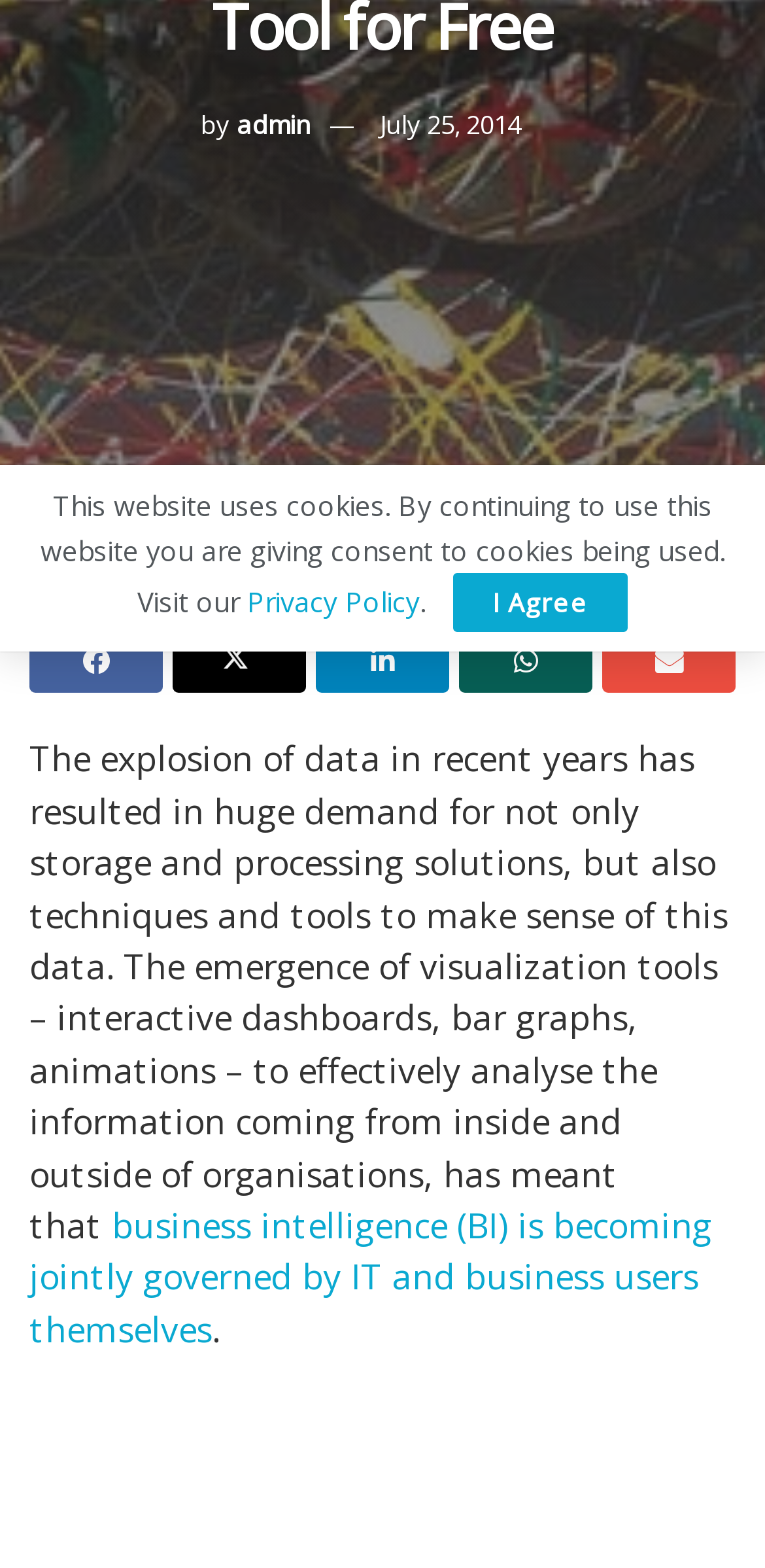Using the format (top-left x, top-left y, bottom-right x, bottom-right y), provide the bounding box coordinates for the described UI element. All values should be floating point numbers between 0 and 1: Data Science

[0.308, 0.344, 0.492, 0.365]